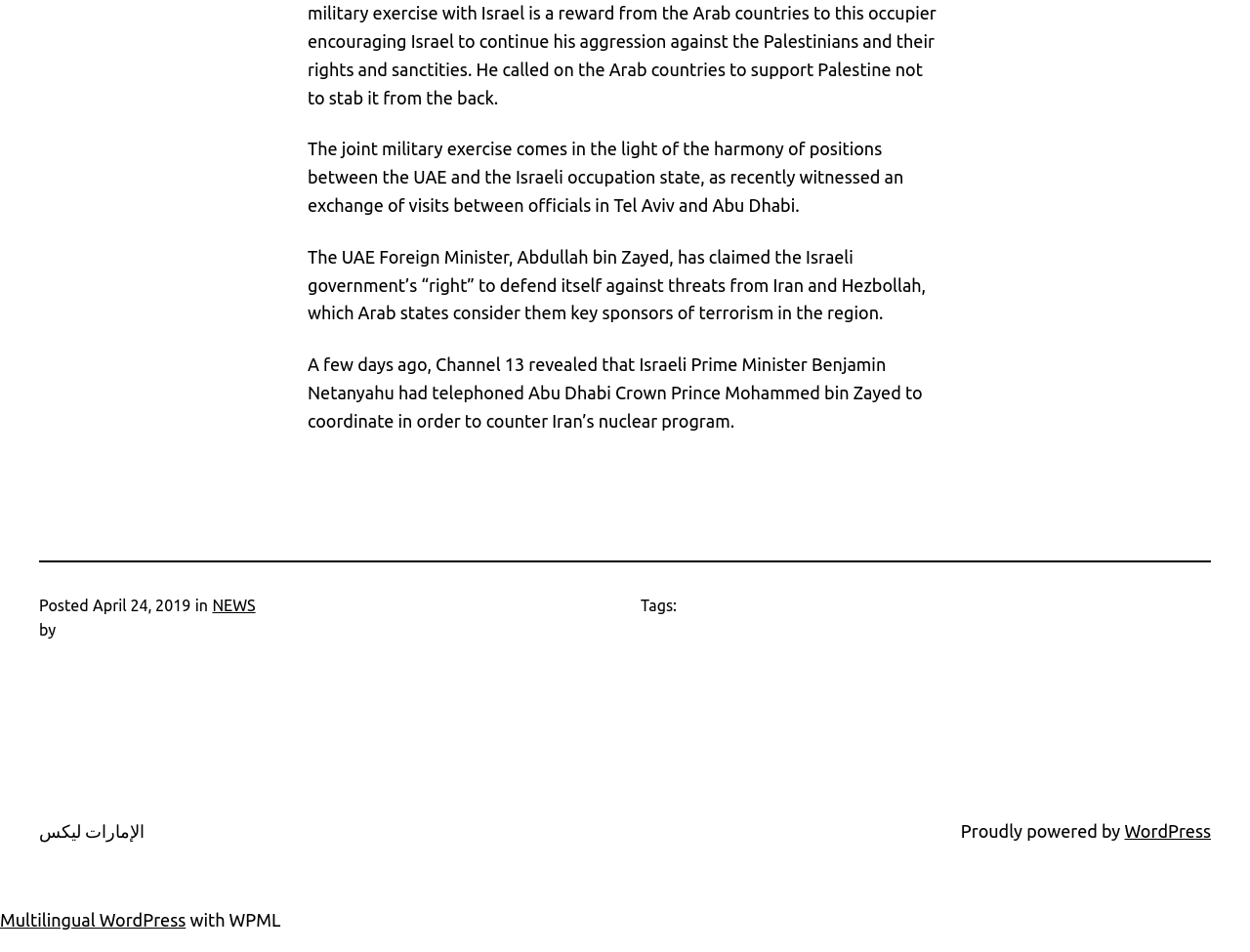Please give a concise answer to this question using a single word or phrase: 
What is the category of the article?

NEWS